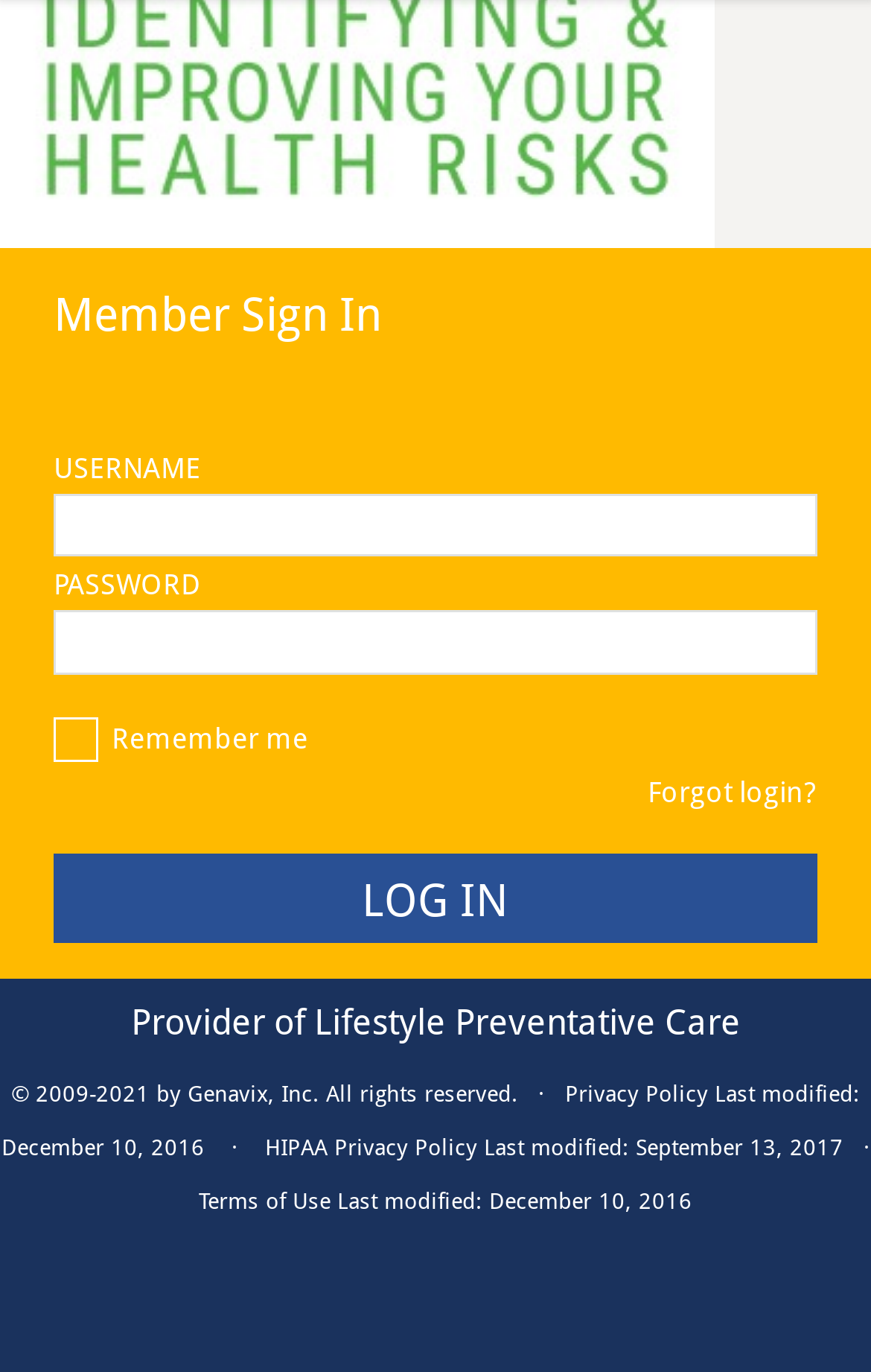Respond concisely with one word or phrase to the following query:
What is the purpose of the checkbox below the password textbox?

Remember me